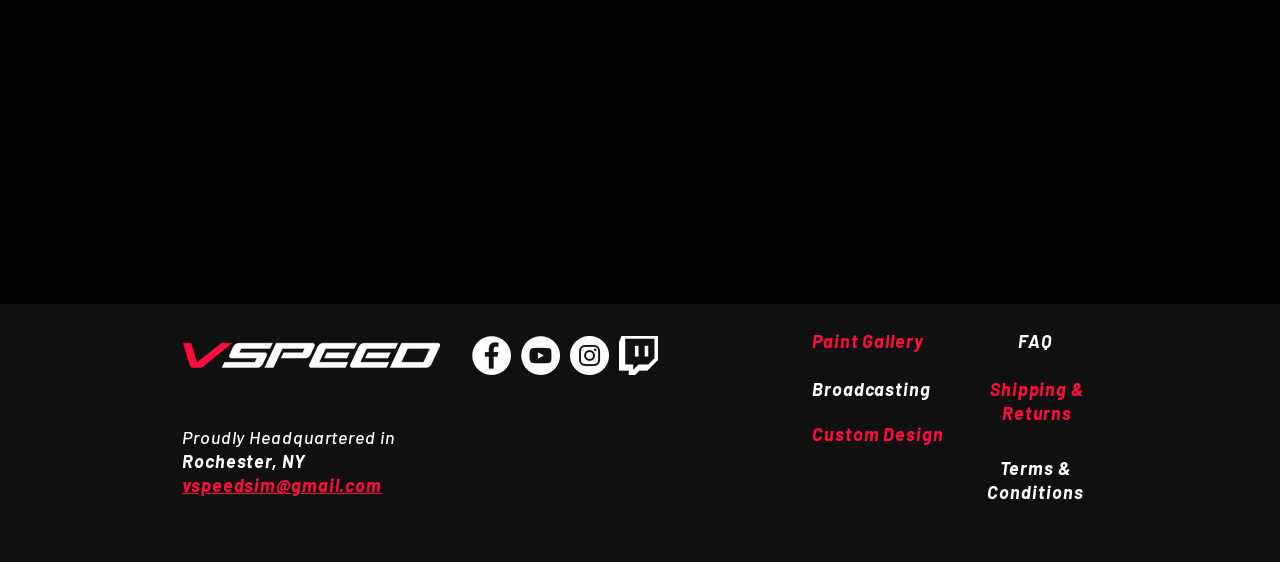What is the email address provided?
Based on the visual details in the image, please answer the question thoroughly.

I found the answer by looking at the link element with the text 'vspeedsim@gmail.com', which is an email address.